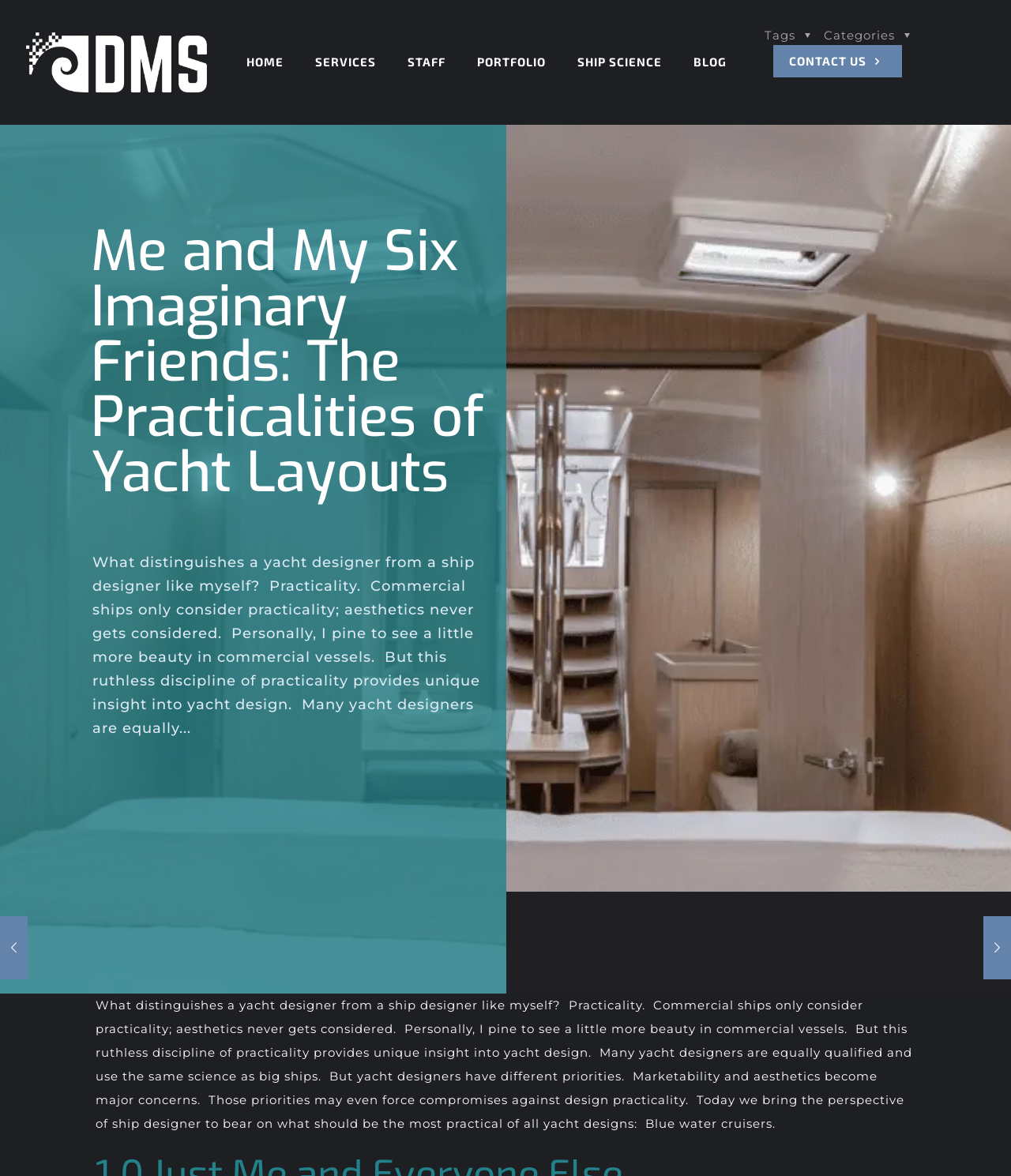Please identify the coordinates of the bounding box that should be clicked to fulfill this instruction: "Read the blog post about yacht layouts".

[0.09, 0.191, 0.486, 0.445]